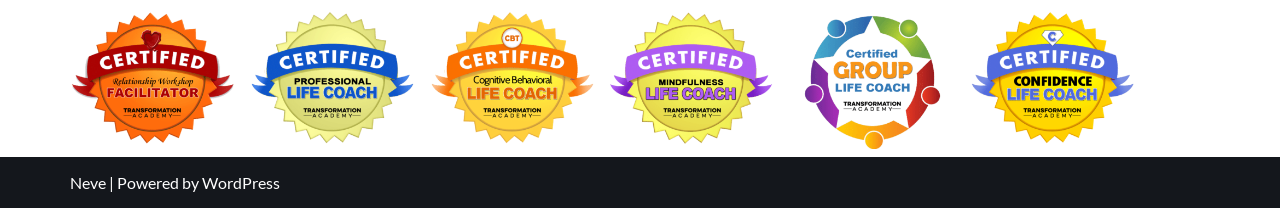Refer to the image and provide an in-depth answer to the question:
Are the figures arranged horizontally?

By examining the x1 and x2 values of the figure elements, I found that they are arranged in a sequential order from left to right, with each figure's x1 value being greater than the previous one's x2 value. This indicates that the figures are arranged horizontally across the webpage.